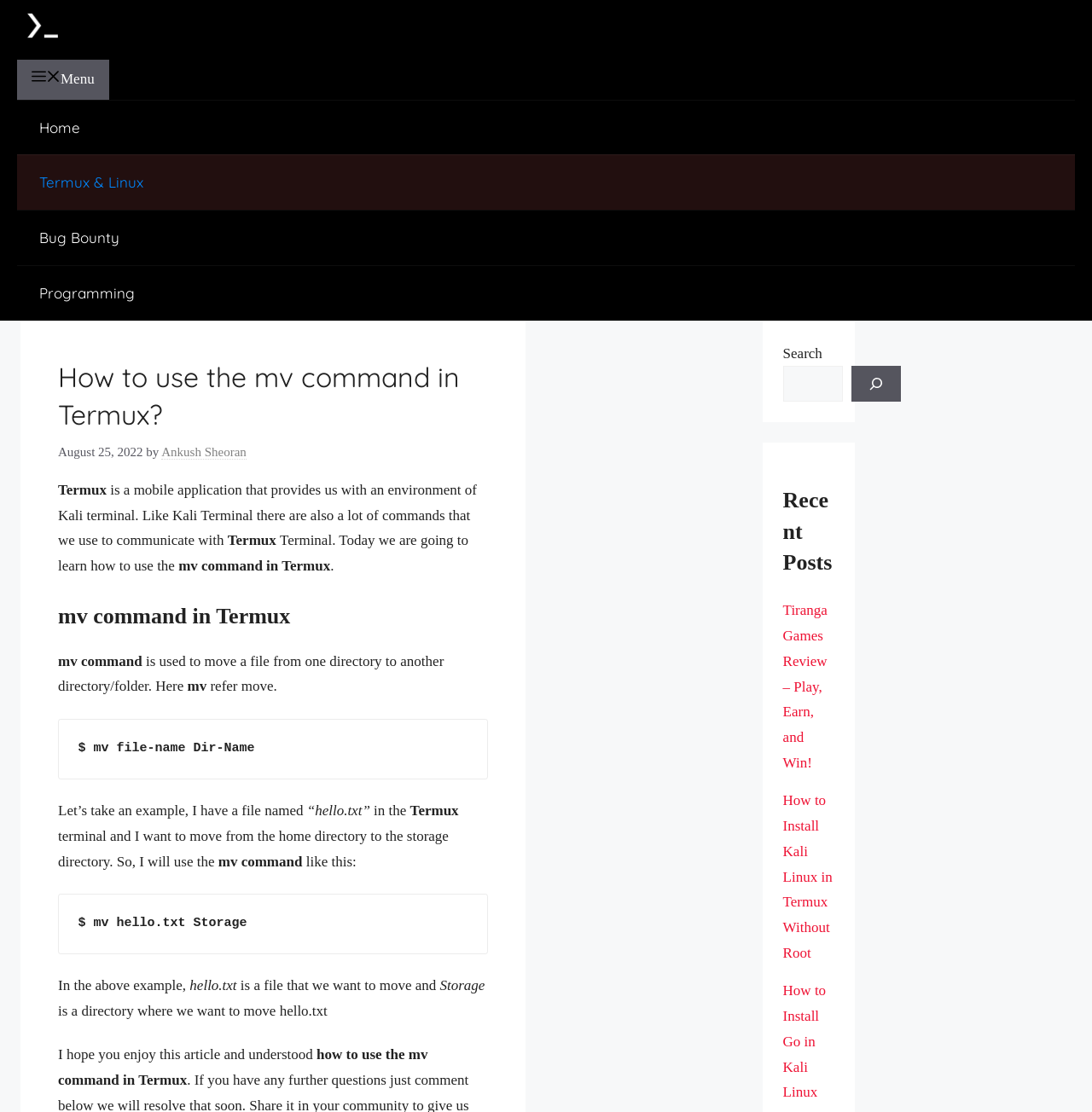What is the topic of the recent post 'Tiranga Games Review – Play, Earn, and Win!'?
Refer to the image and provide a one-word or short phrase answer.

Game review